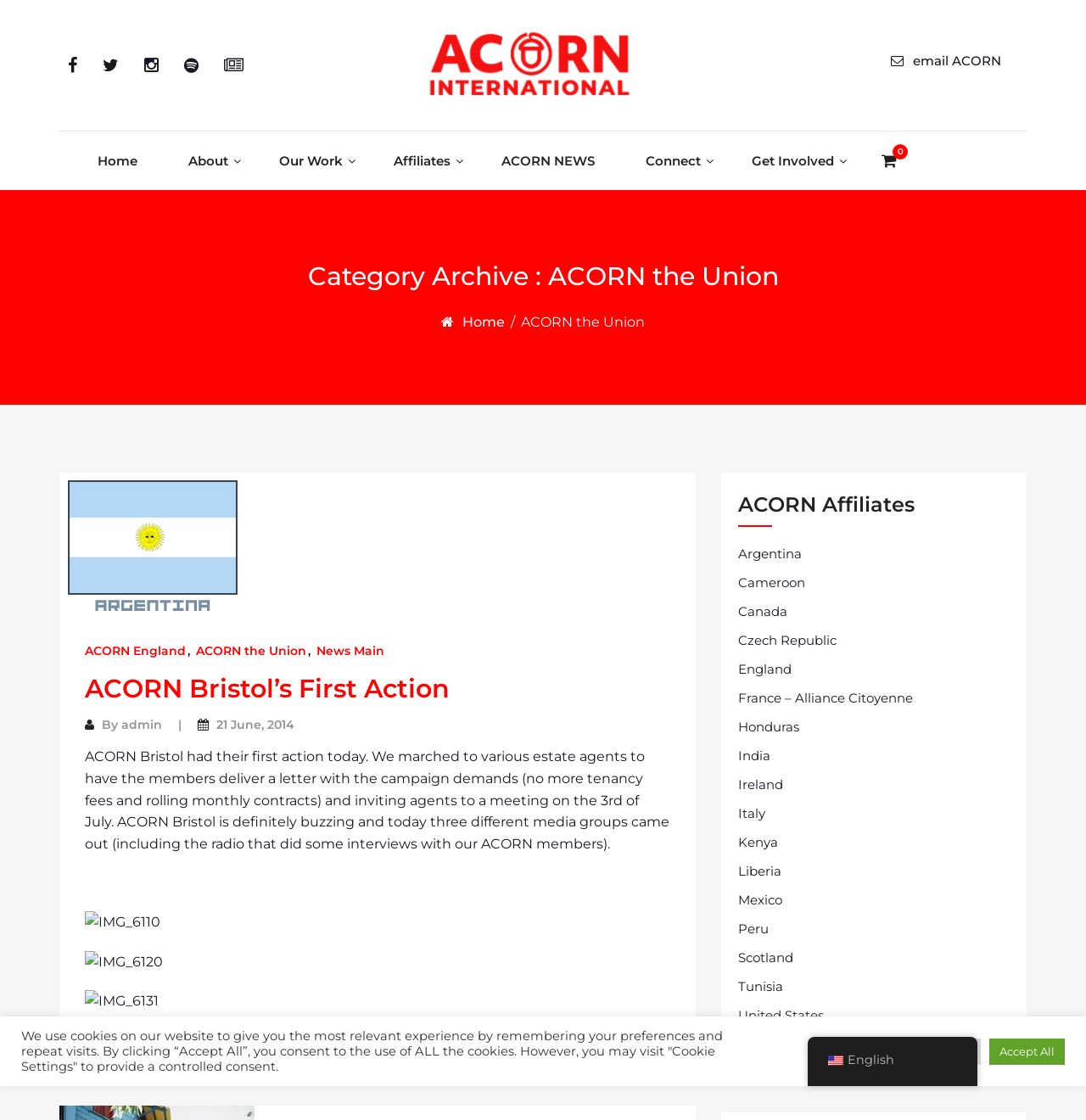Please provide a one-word or short phrase answer to the question:
What is the topic of the article?

ACORN Bristol’s First Action